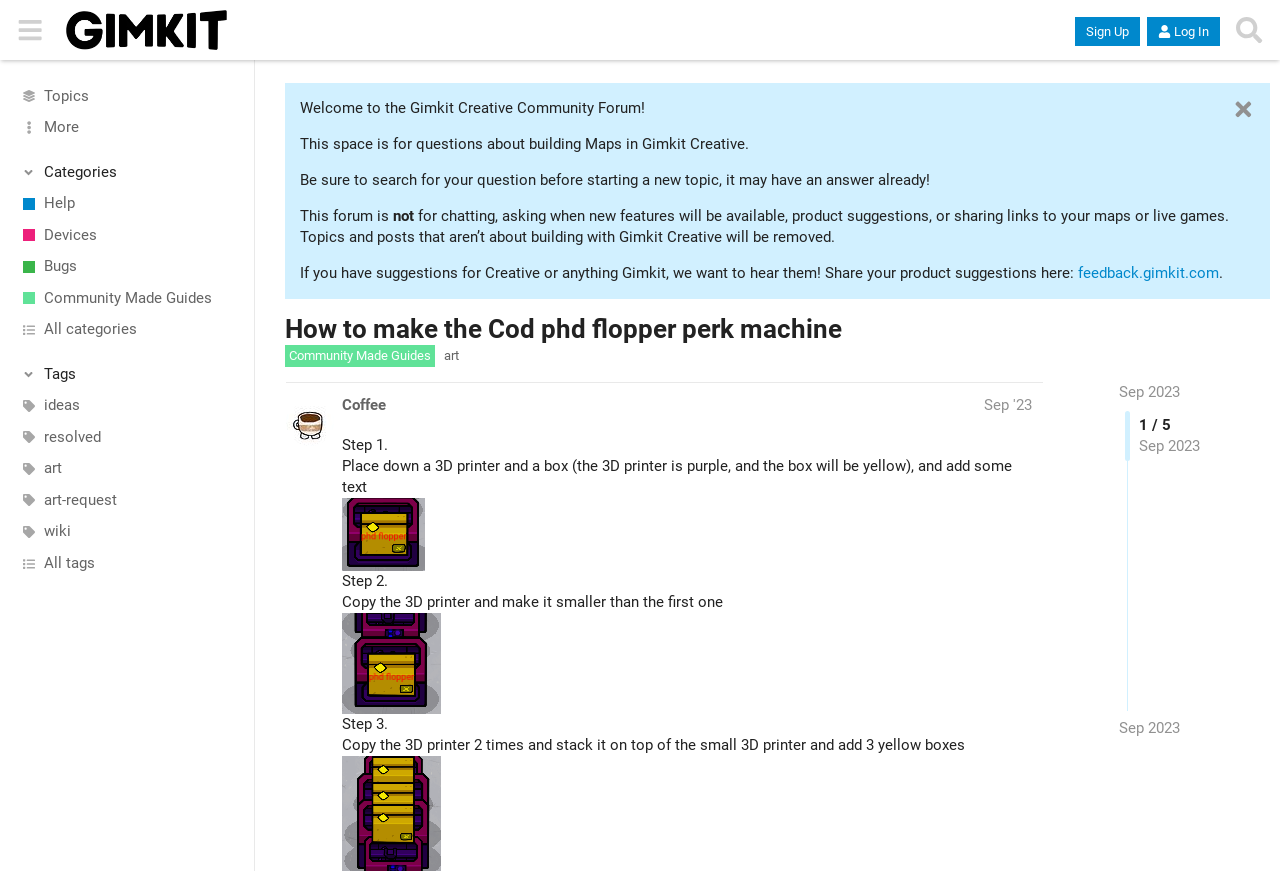Specify the bounding box coordinates of the area to click in order to follow the given instruction: "View the 'How to make the Cod phd flopper perk machine' guide."

[0.223, 0.36, 0.915, 0.396]